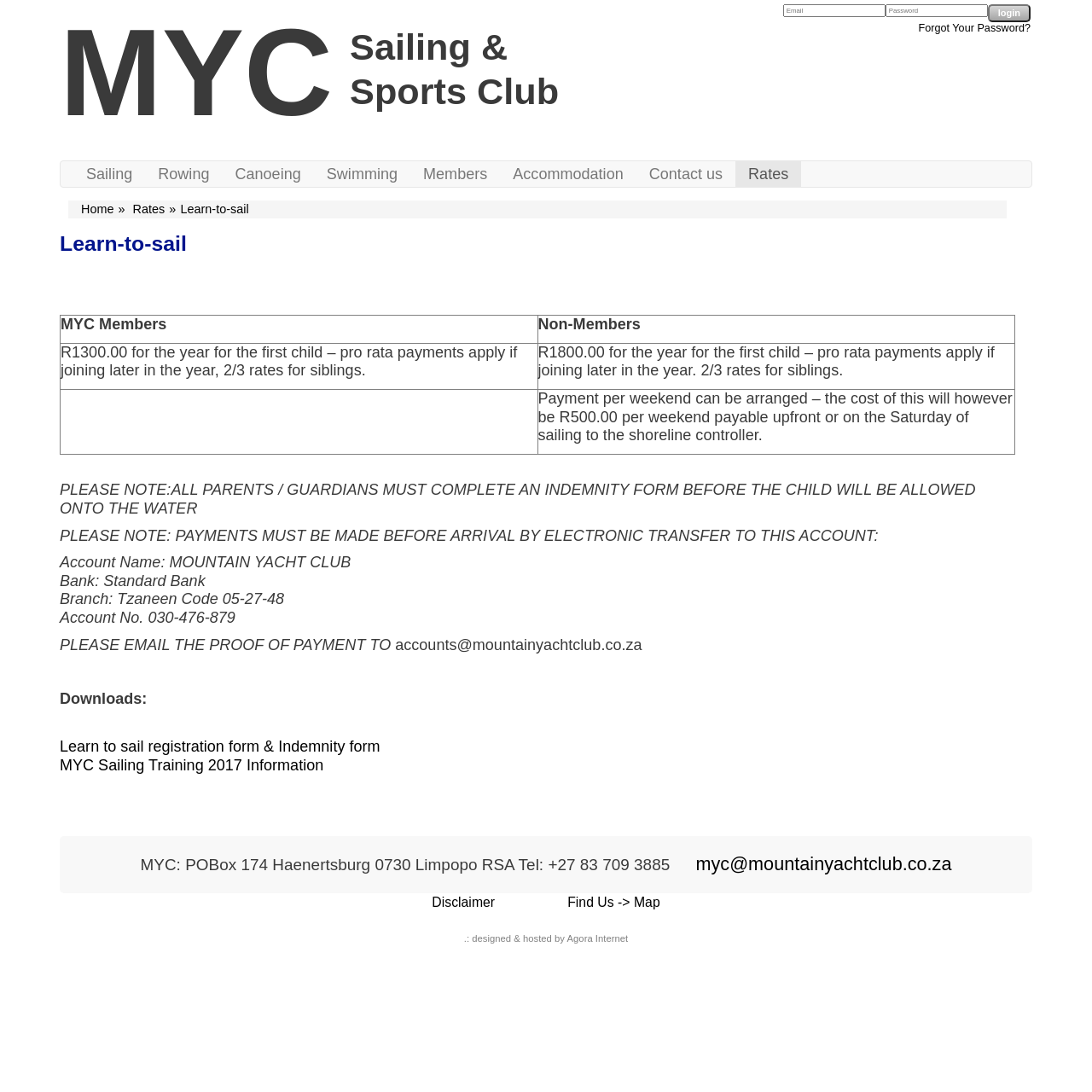Please locate the bounding box coordinates of the element that needs to be clicked to achieve the following instruction: "Learn to sail registration form & Indemnity form download". The coordinates should be four float numbers between 0 and 1, i.e., [left, top, right, bottom].

[0.055, 0.676, 0.348, 0.692]